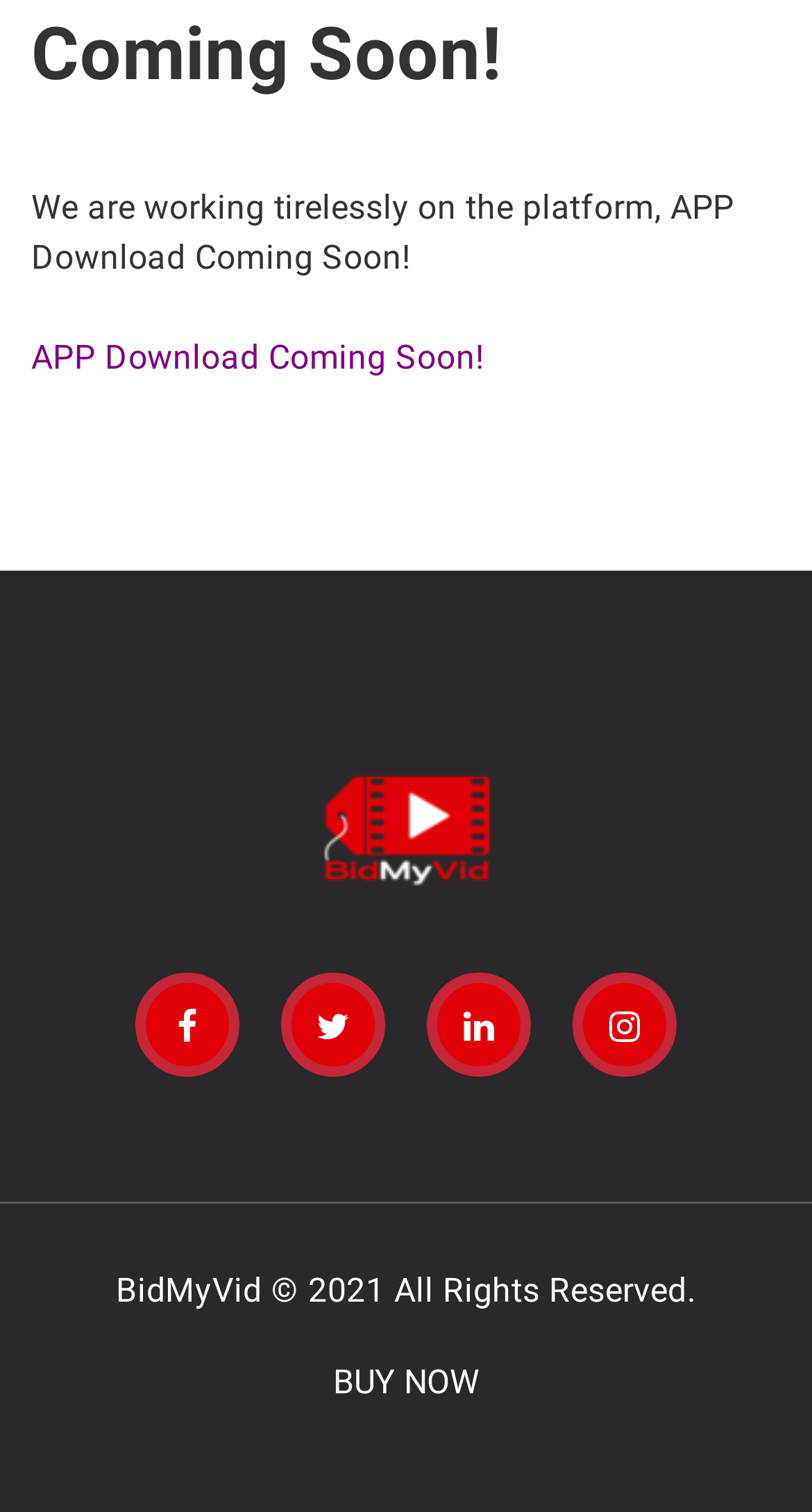Given the element description BUY NOW, predict the bounding box coordinates for the UI element in the webpage screenshot. The format should be (top-left x, top-left y, bottom-right x, bottom-right y), and the values should be between 0 and 1.

[0.41, 0.901, 0.59, 0.927]